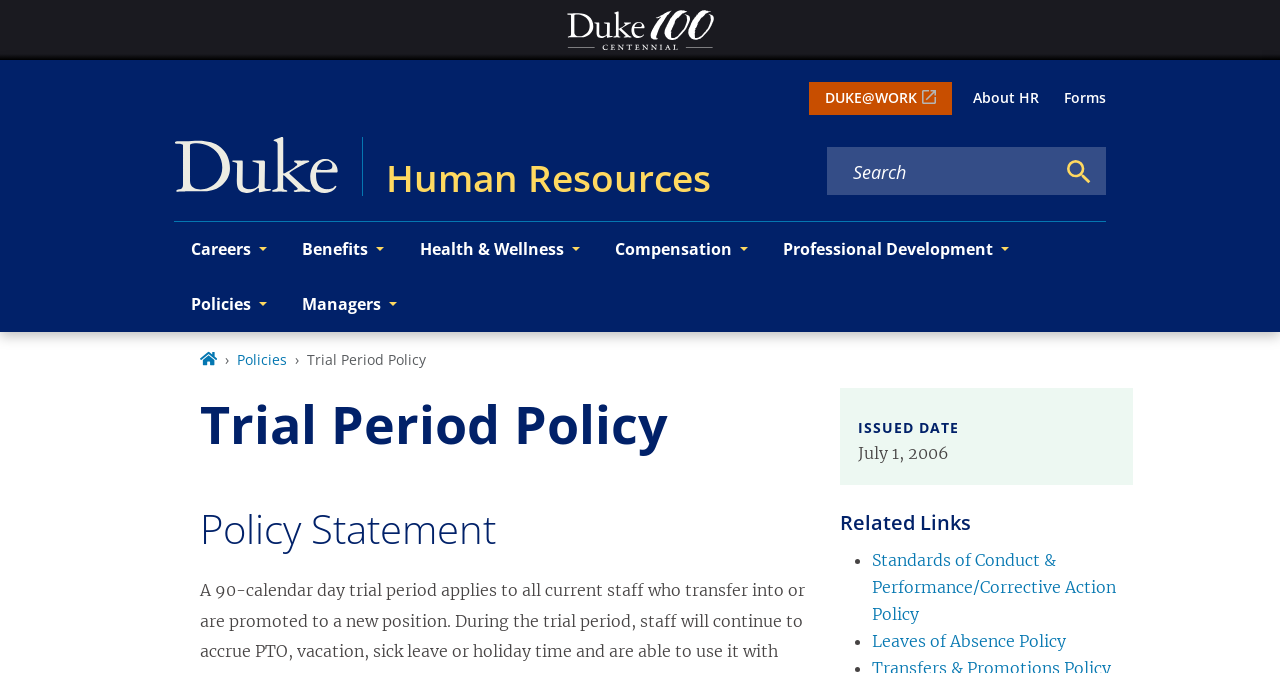Kindly determine the bounding box coordinates for the clickable area to achieve the given instruction: "Click the Duke 100 Centennial logo".

[0.439, 0.007, 0.561, 0.082]